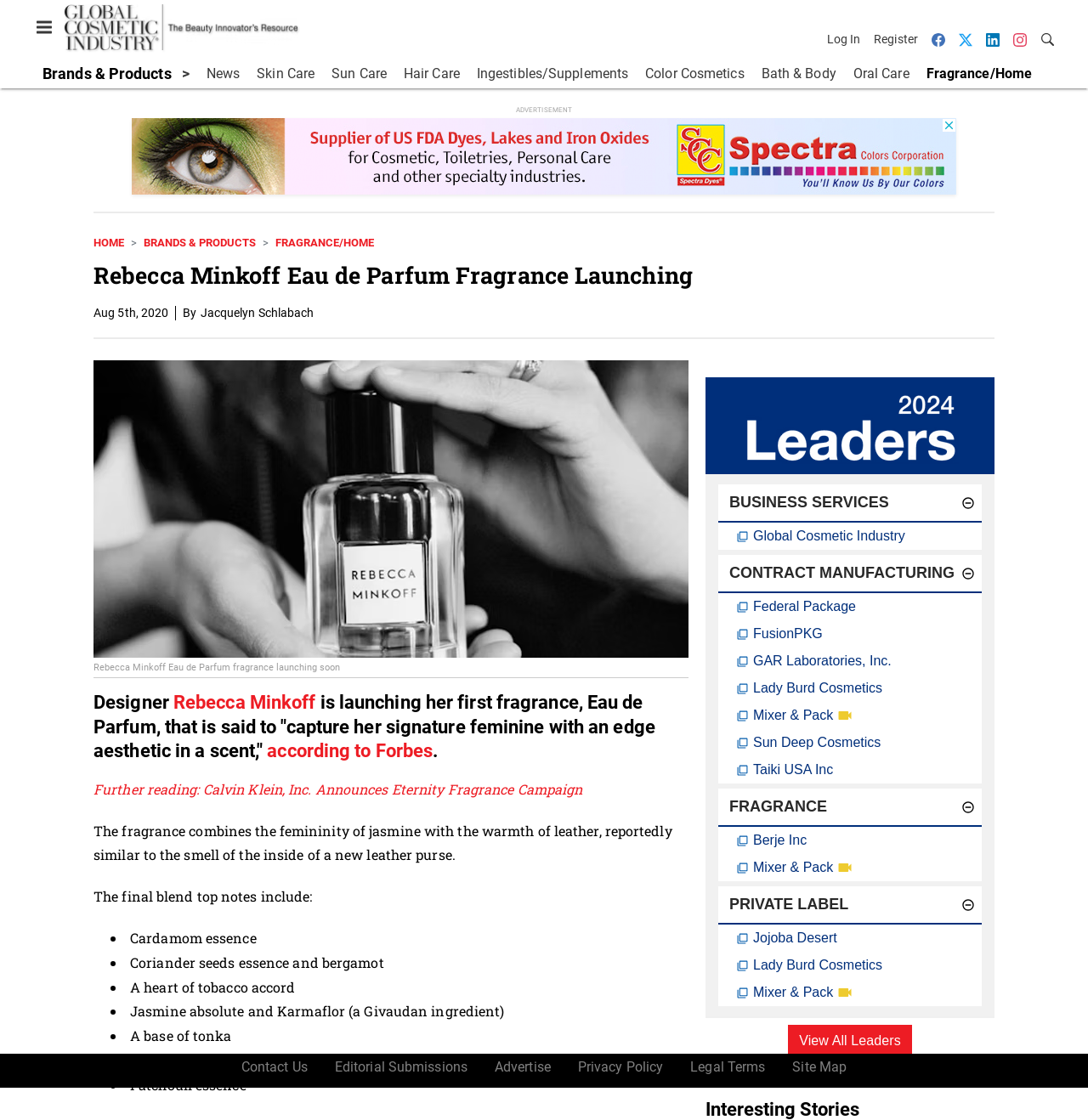Answer the question briefly using a single word or phrase: 
How many 'View more products »' links are there?

3